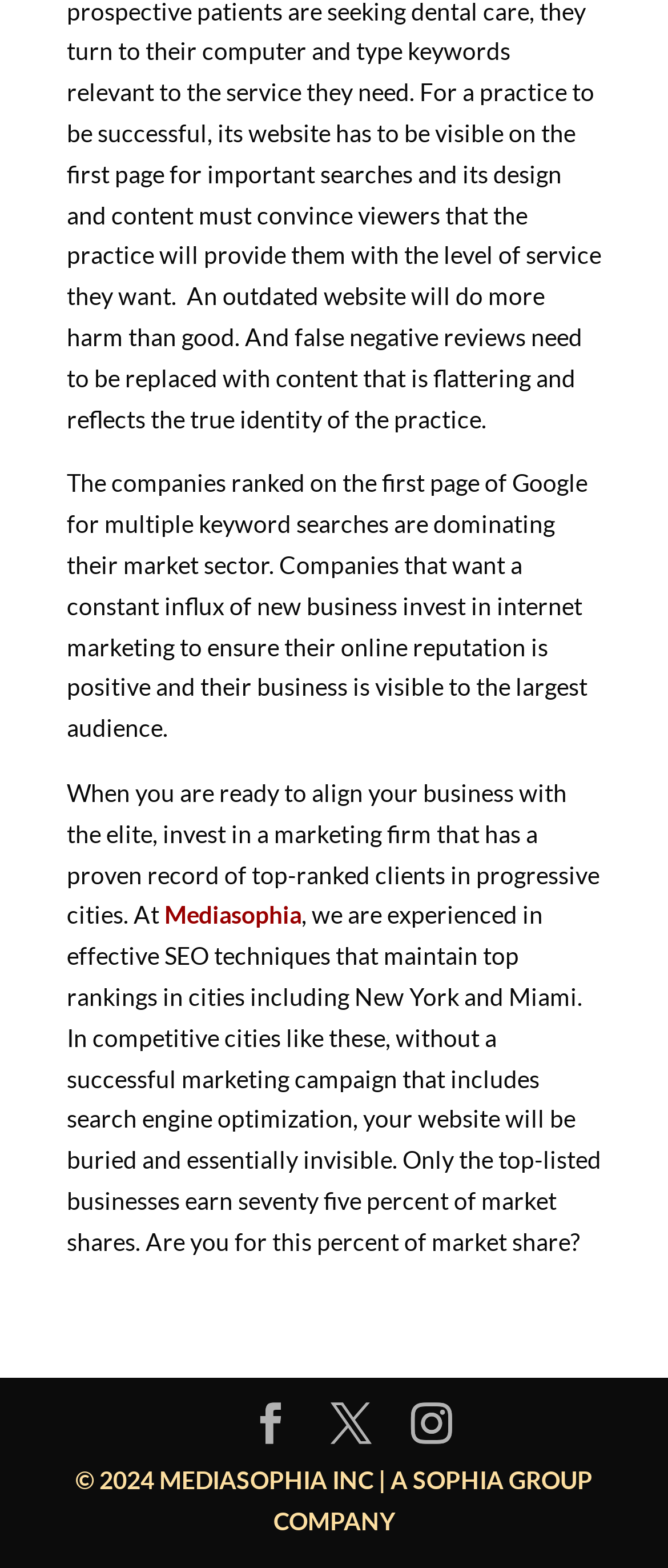Provide a one-word or brief phrase answer to the question:
What is the company's name?

Mediasophia